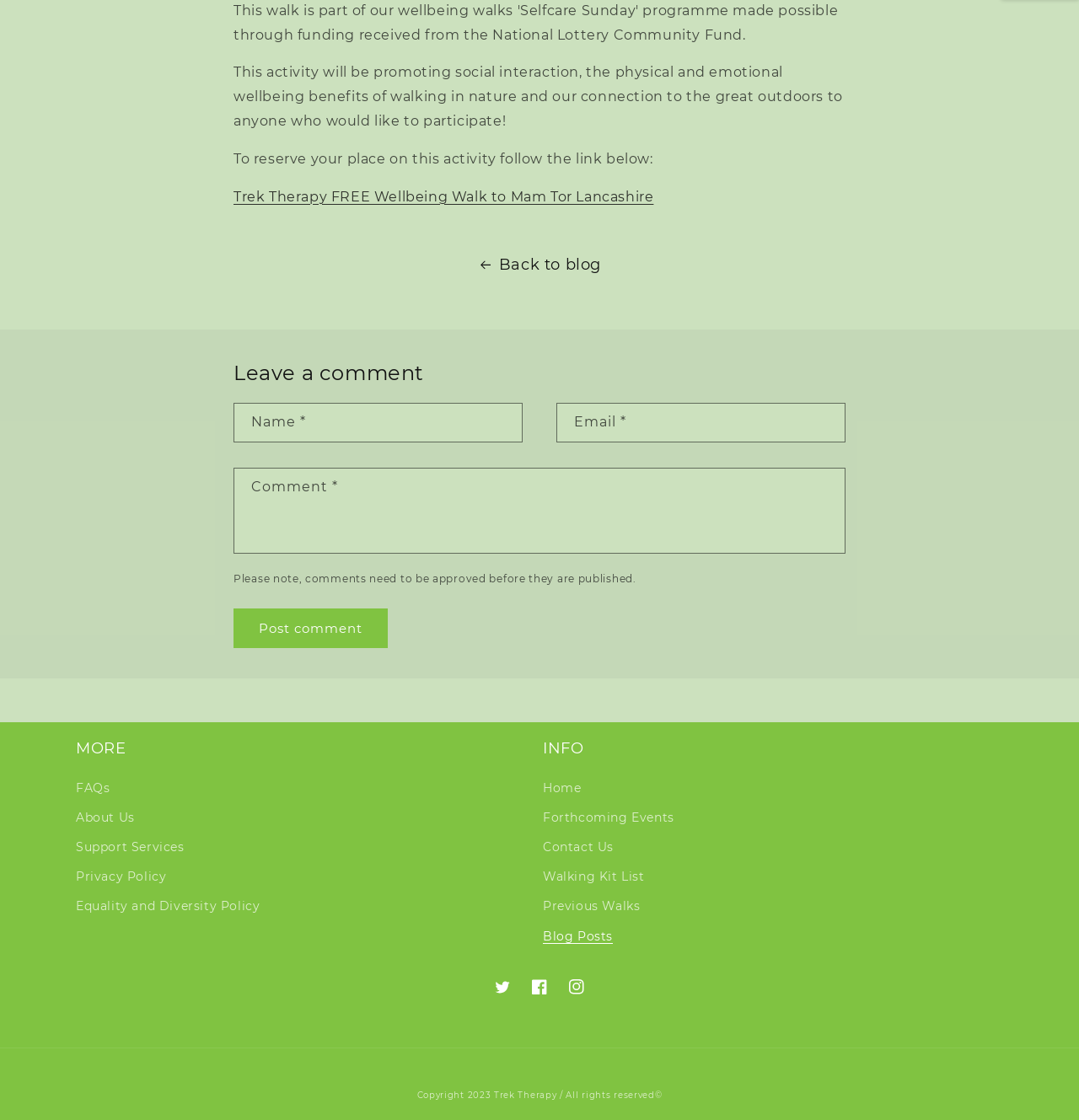Identify the bounding box coordinates of the region I need to click to complete this instruction: "Post a comment".

[0.216, 0.543, 0.359, 0.579]